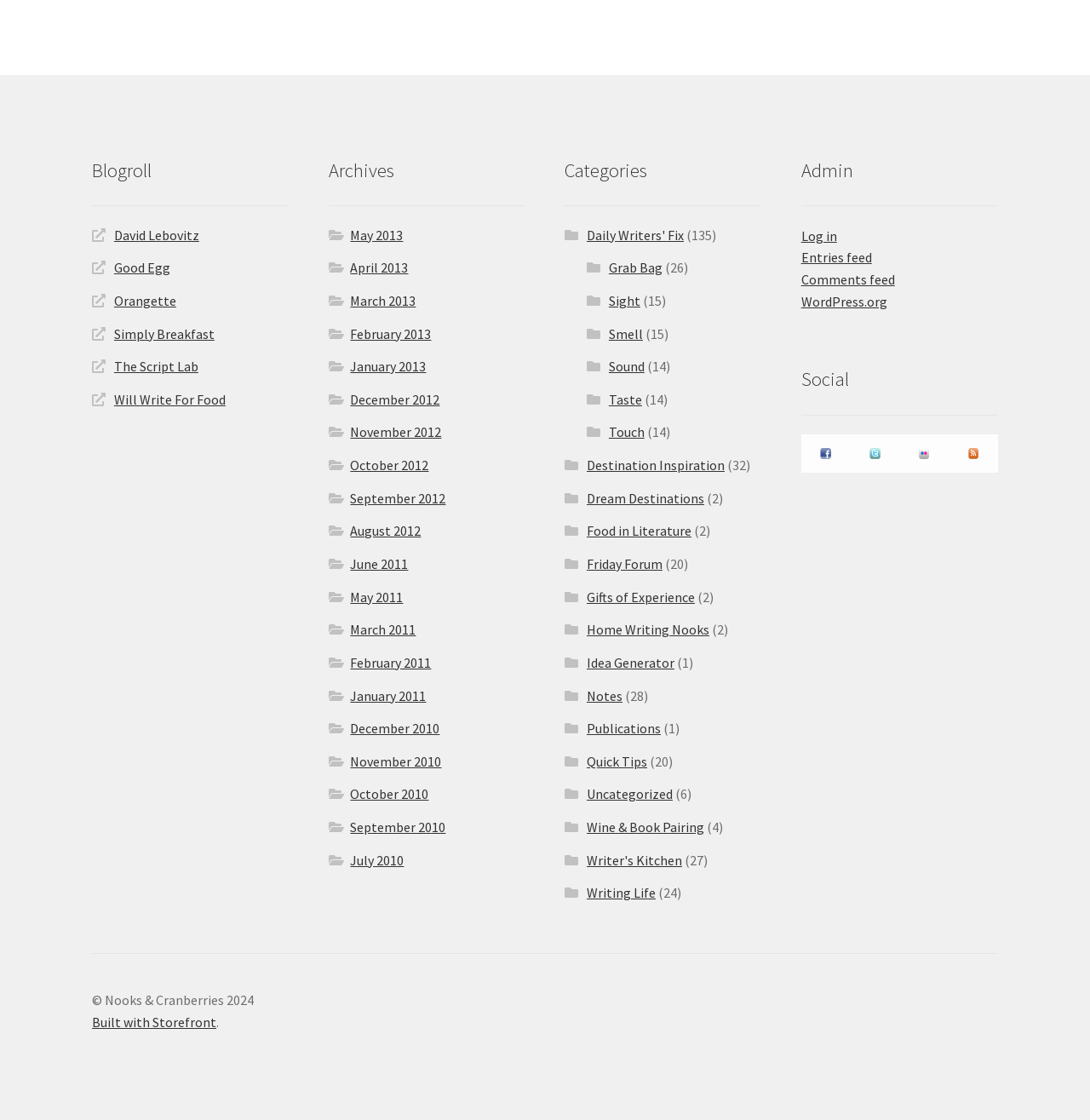Kindly determine the bounding box coordinates for the clickable area to achieve the given instruction: "Log in to the admin account".

[0.735, 0.203, 0.768, 0.218]